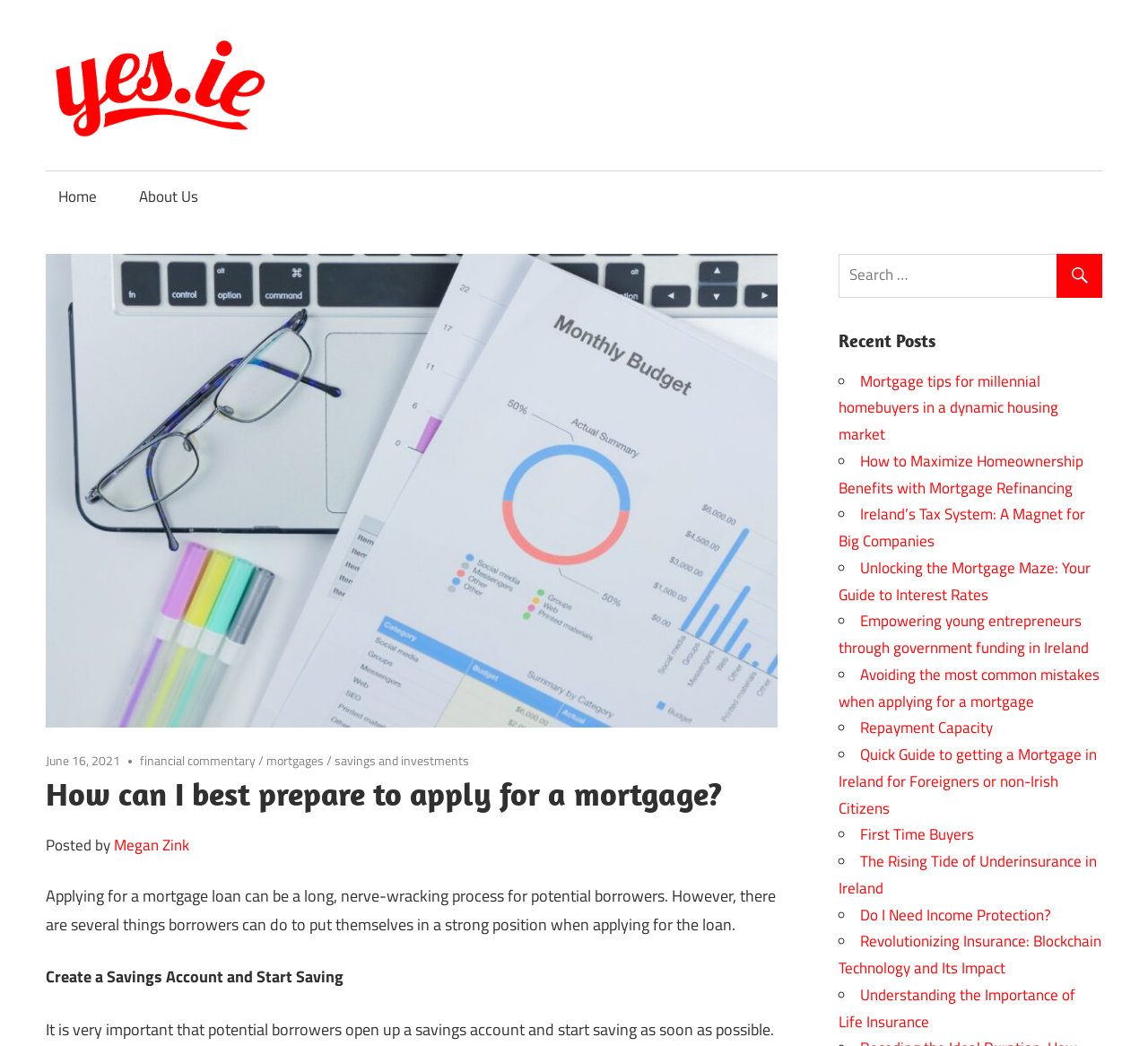Please identify the primary heading of the webpage and give its text content.

How can I best prepare to apply for a mortgage?